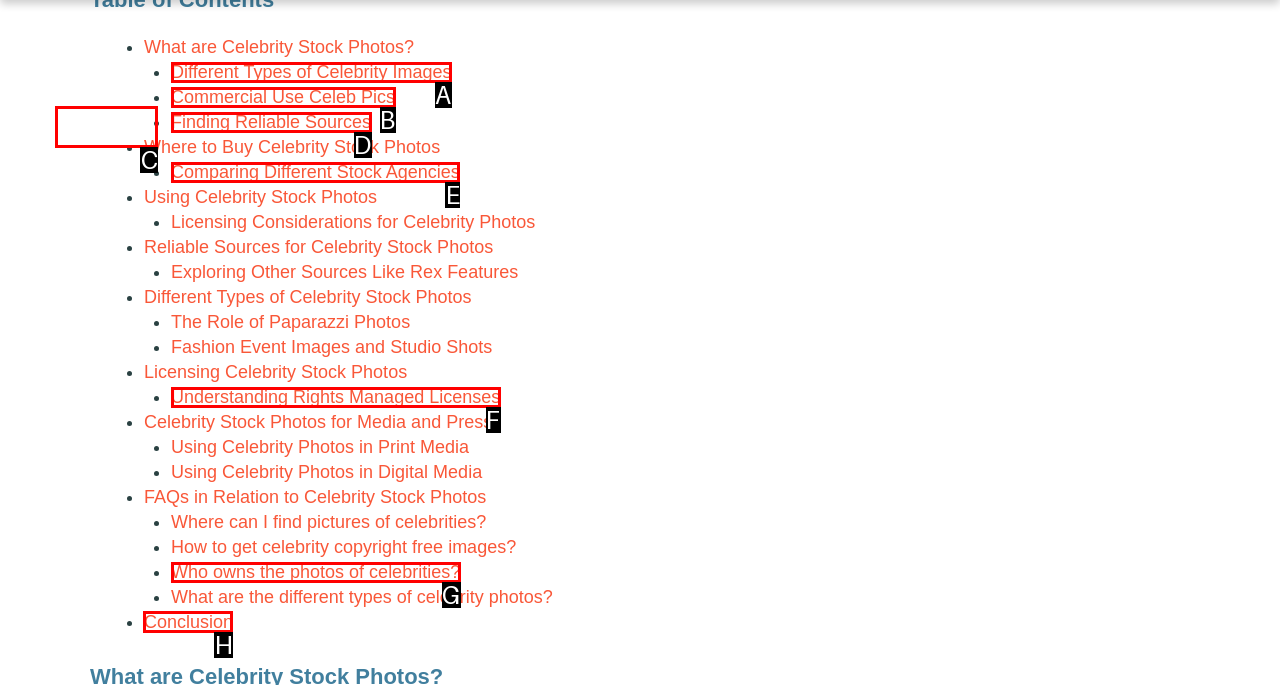Identify the HTML element to select in order to accomplish the following task: Click on 'Conclusion'
Reply with the letter of the chosen option from the given choices directly.

H